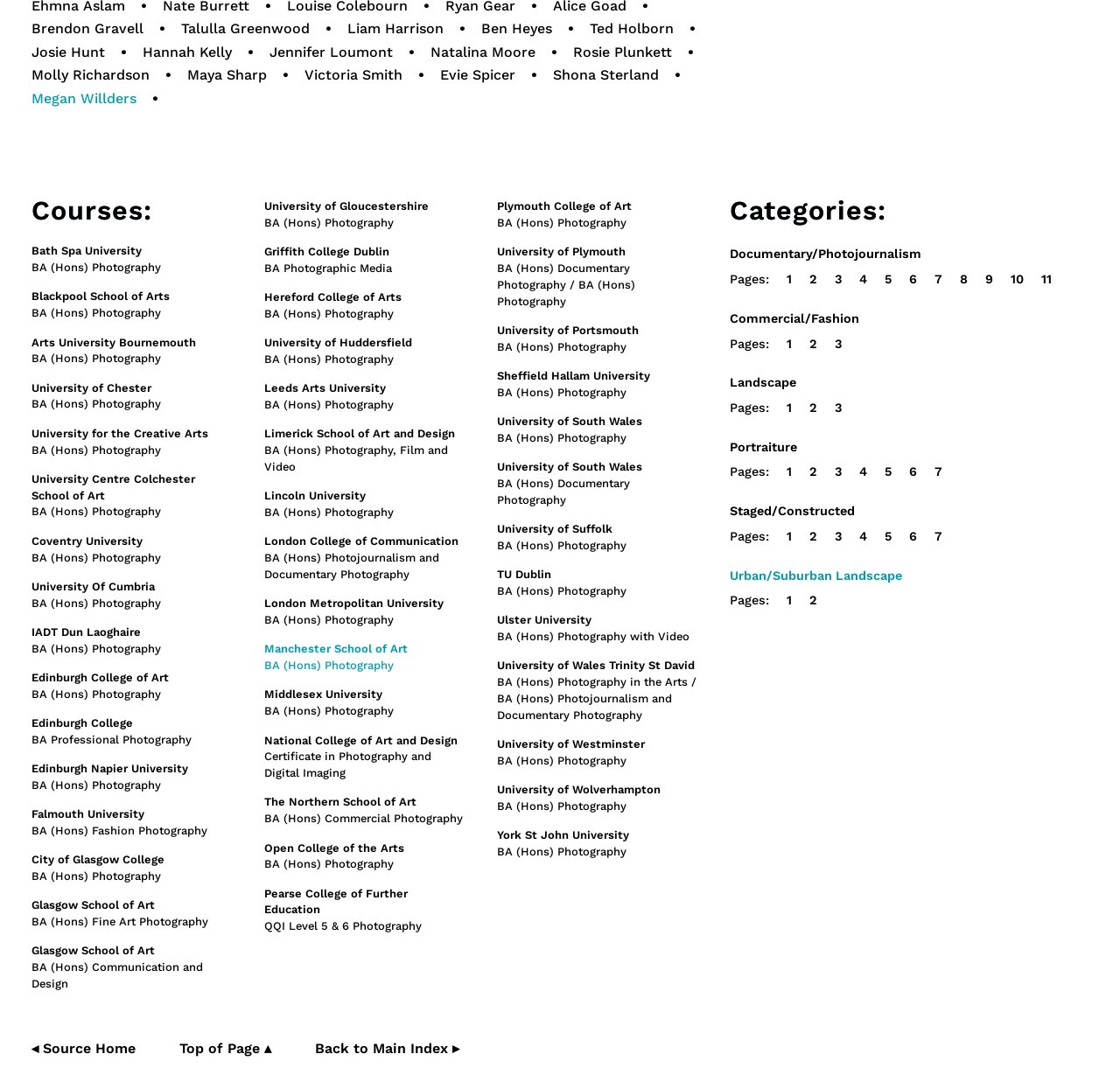Locate the bounding box of the UI element with the following description: "Ben Heyes".

[0.43, 0.019, 0.493, 0.034]